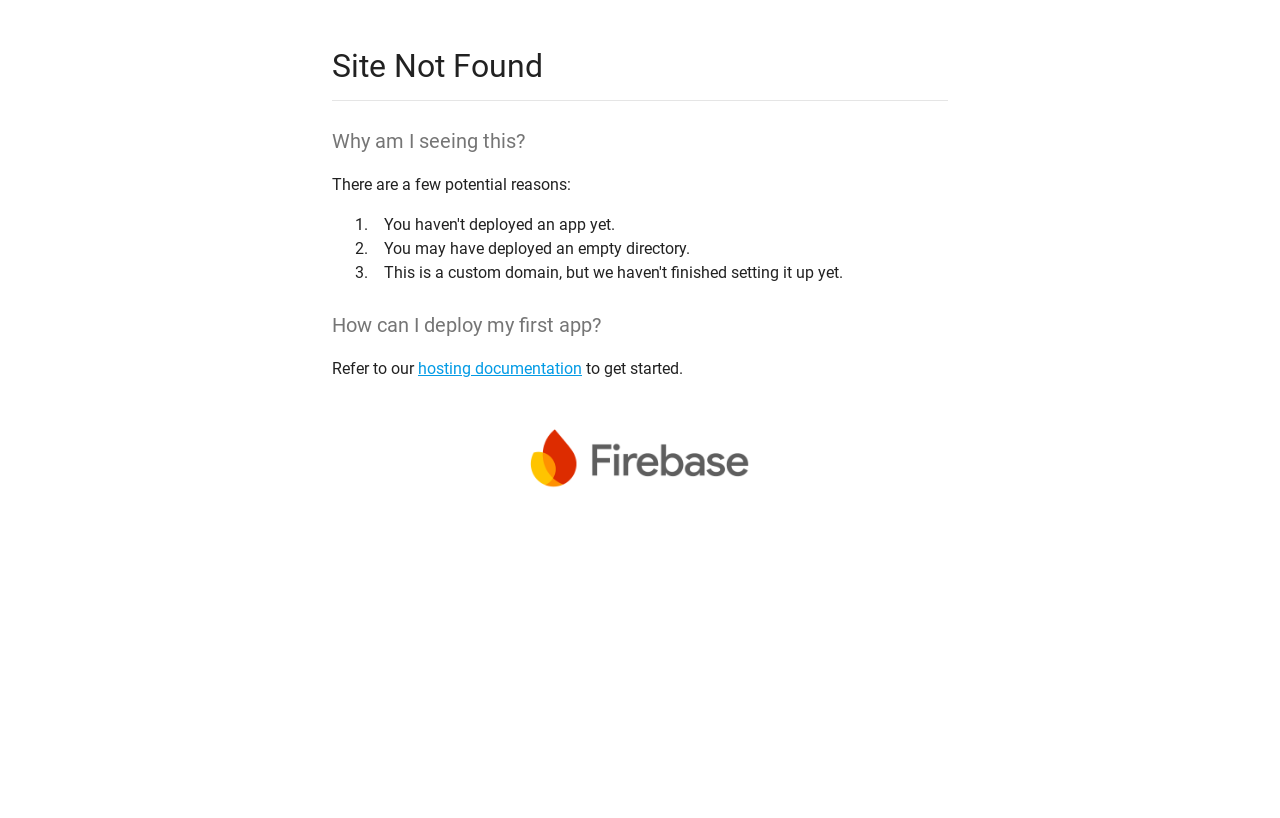What is the purpose of the webpage?
Please utilize the information in the image to give a detailed response to the question.

The purpose of the webpage is to display an error message, as it states 'Site Not Found' and provides potential reasons and solutions for the error.